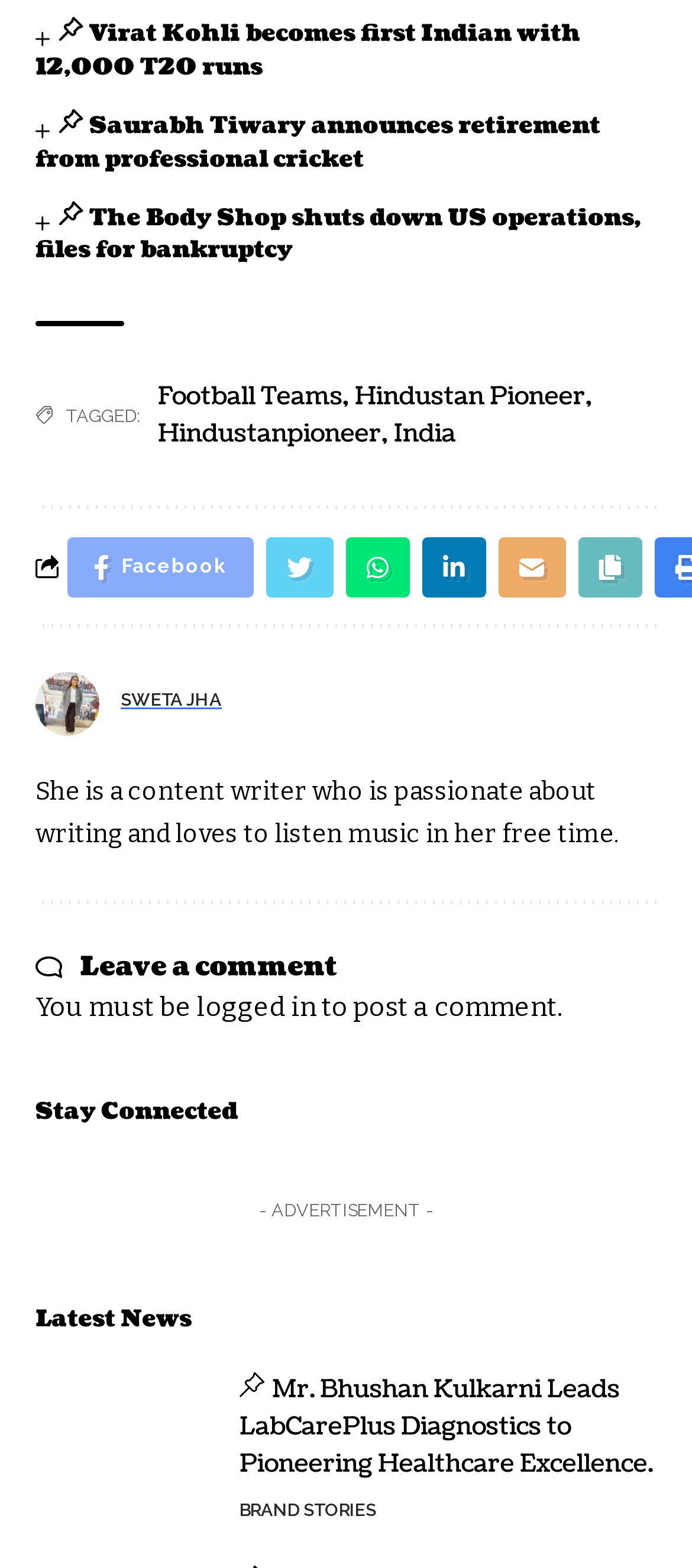Using the element description parent_node: SWETA JHA, predict the bounding box coordinates for the UI element. Provide the coordinates in (top-left x, top-left y, bottom-right x, bottom-right y) format with values ranging from 0 to 1.

[0.051, 0.429, 0.144, 0.469]